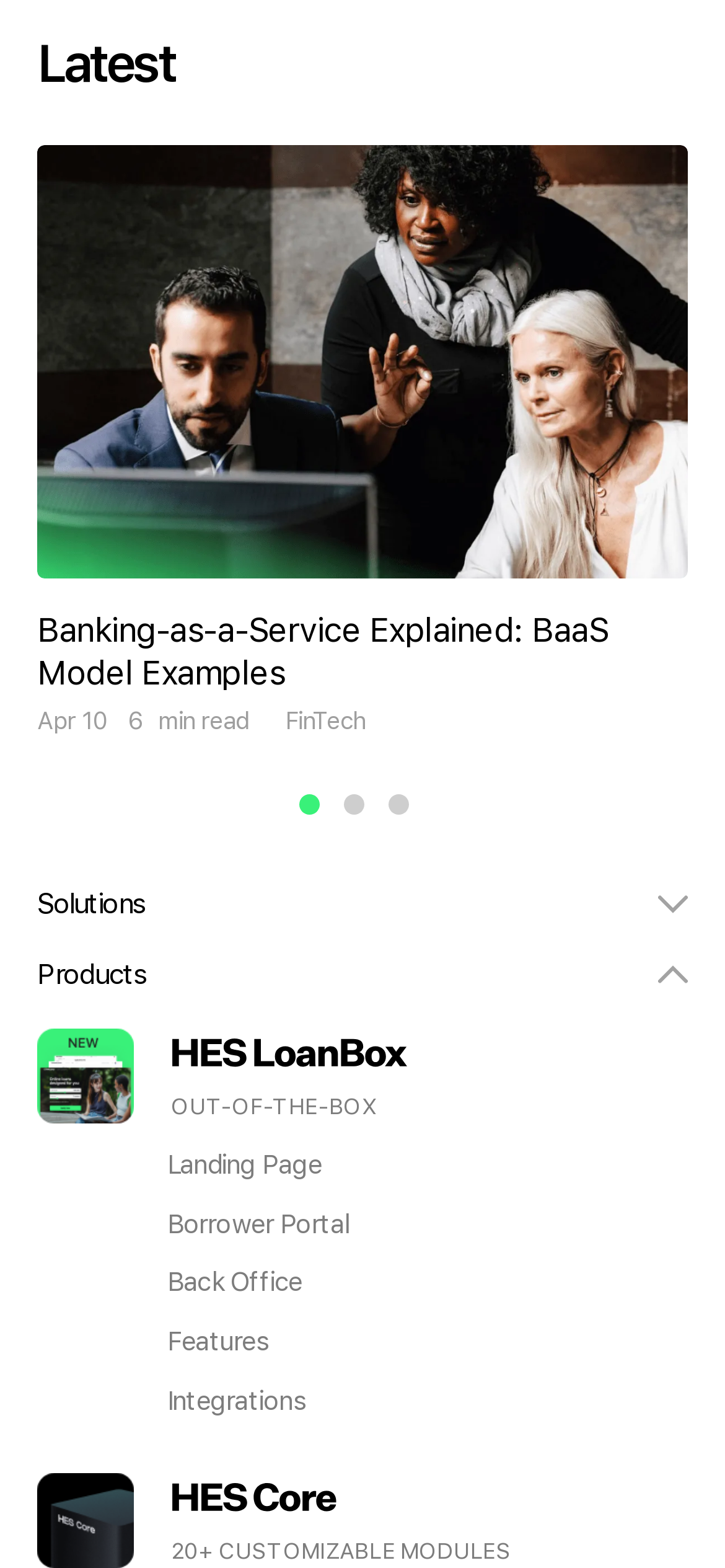Please locate the bounding box coordinates of the region I need to click to follow this instruction: "View EXOTICS category".

None